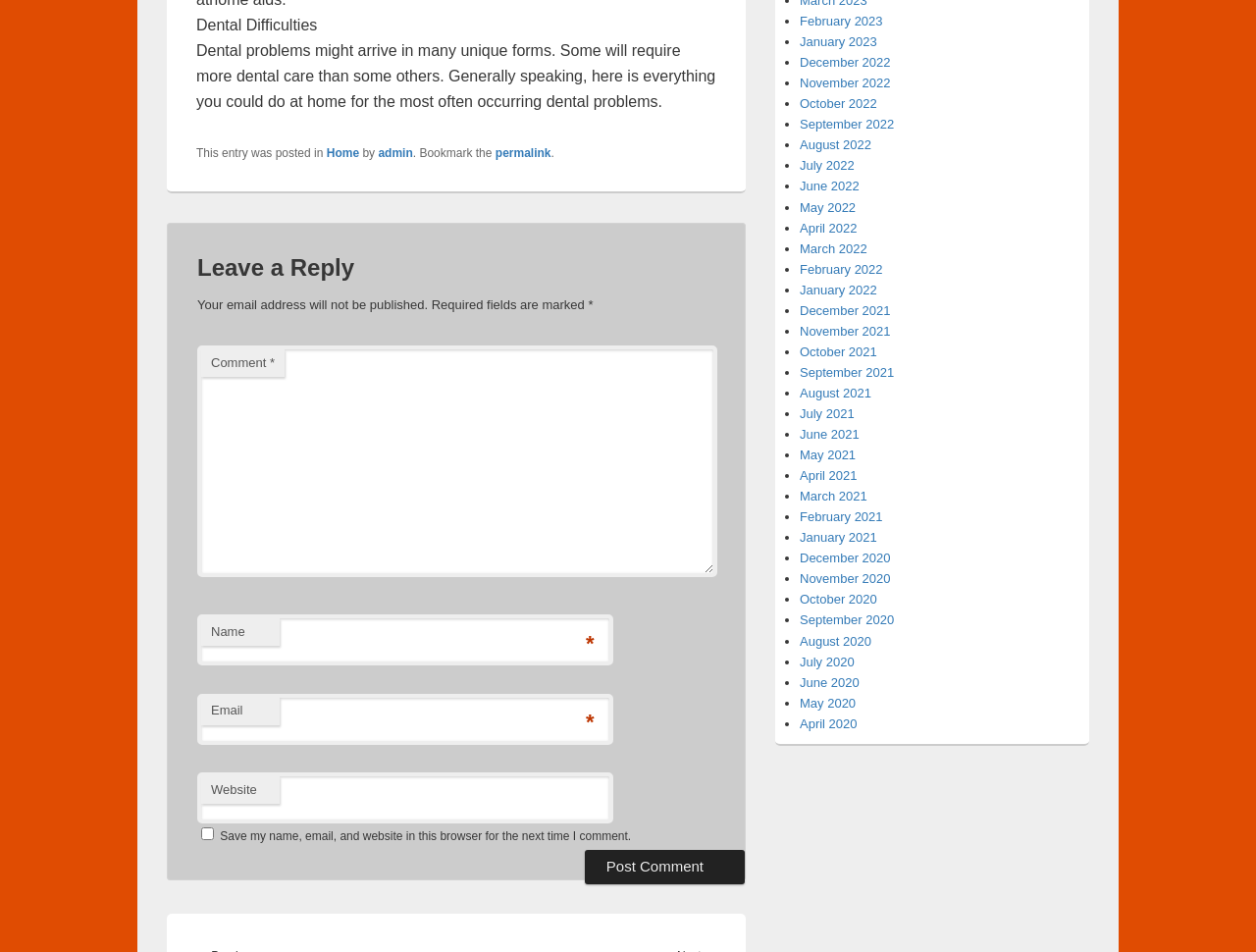What is the label of the first textbox?
Please provide a comprehensive answer based on the visual information in the image.

The first textbox is labeled 'Comment', which suggests that it is where the user should enter their comment or reply.